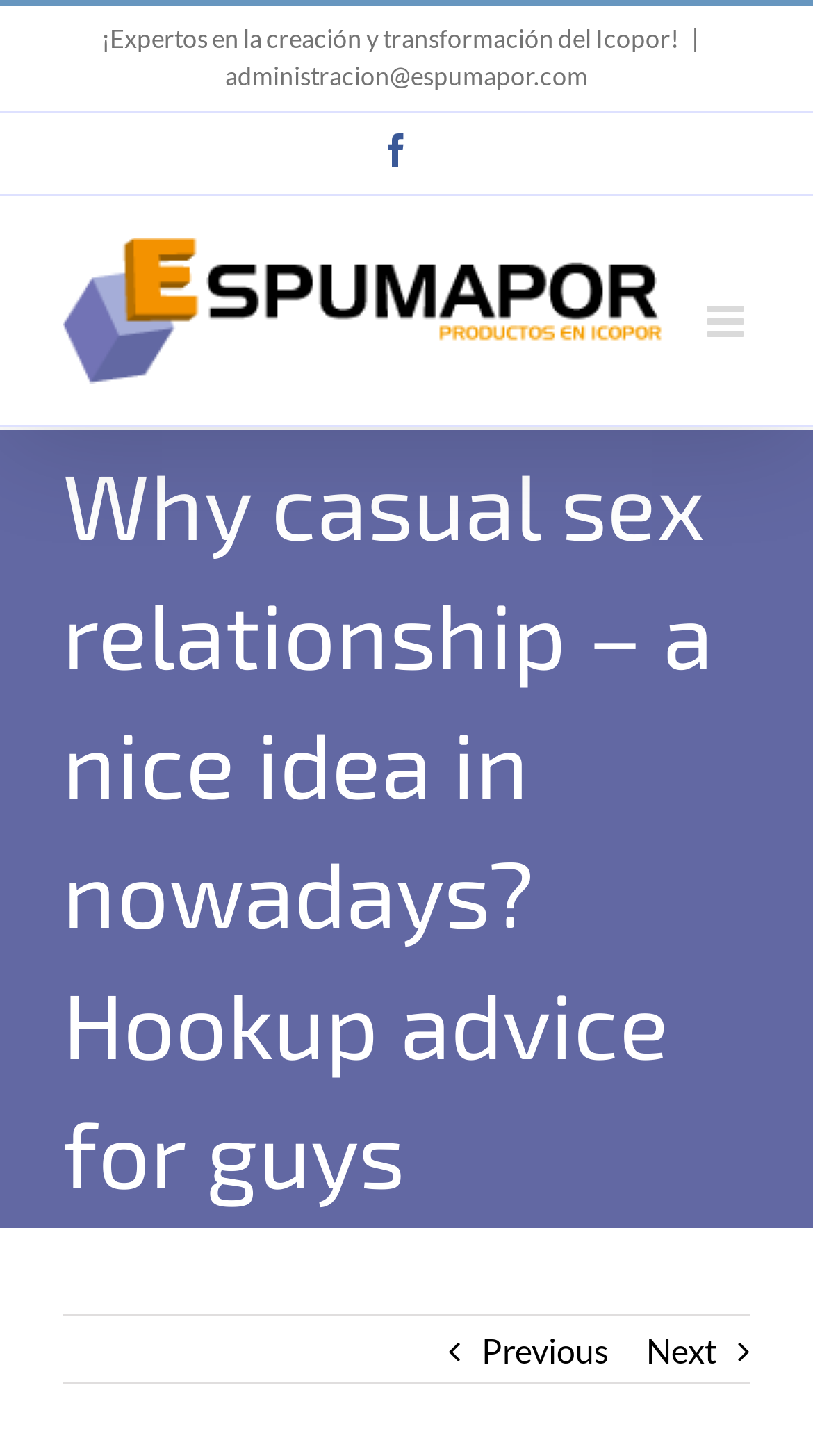What is the logo of the website?
Give a one-word or short phrase answer based on the image.

Espumapor Logo